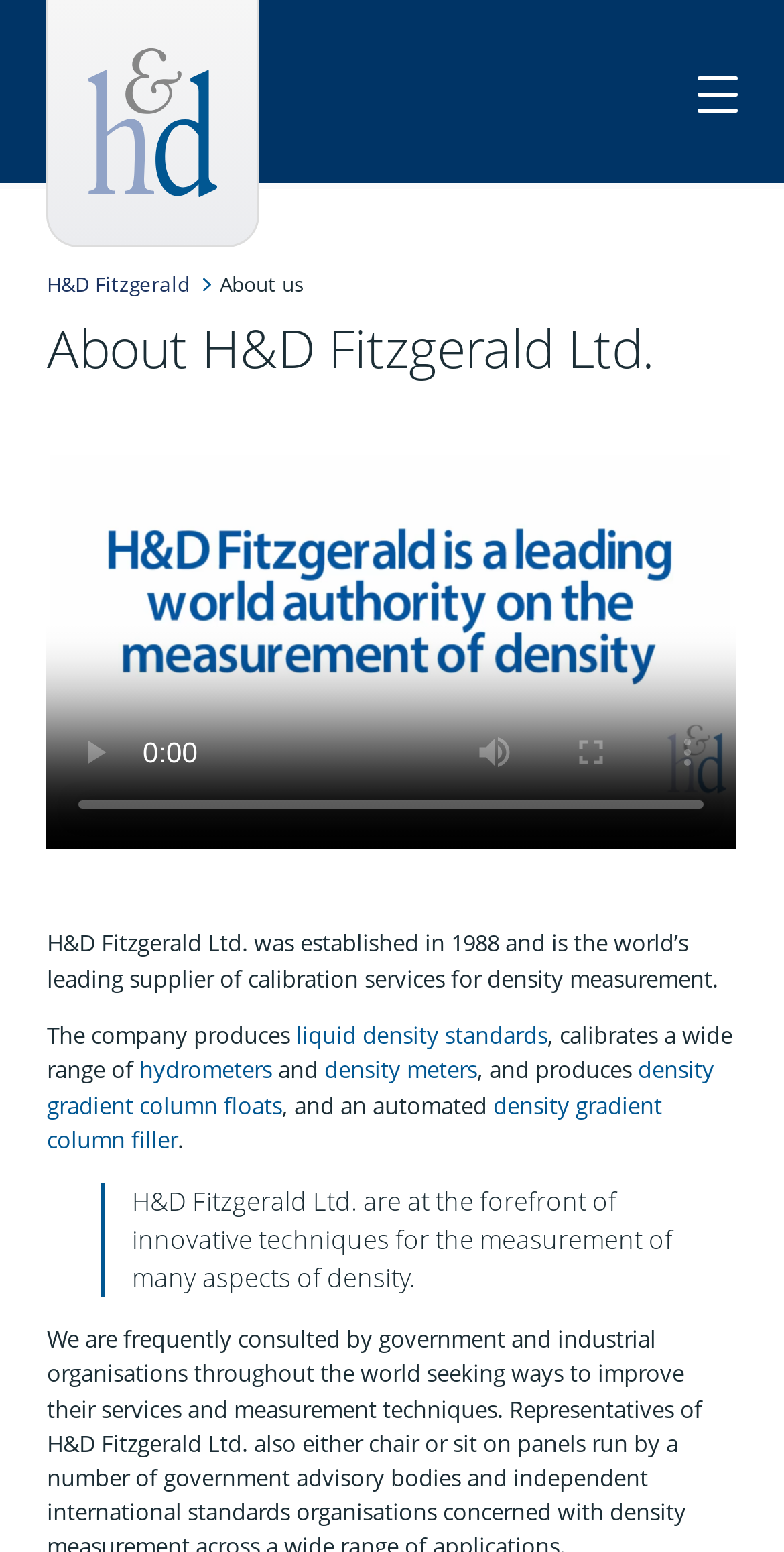Identify and extract the heading text of the webpage.

About H&D Fitzgerald Ltd.